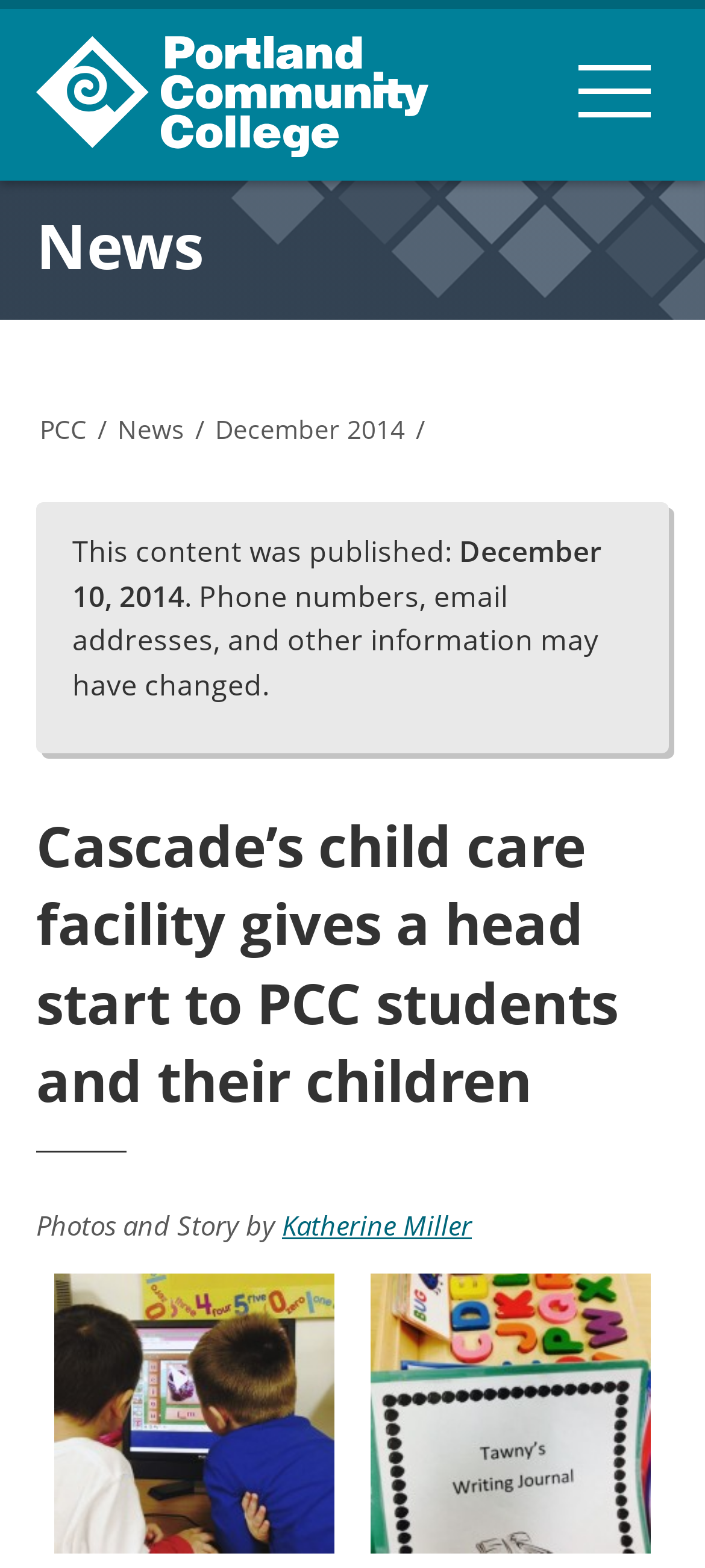What is the name of the college?
Look at the webpage screenshot and answer the question with a detailed explanation.

The name of the college can be found in the top-left corner of the webpage, where it says 'Portland Community College | Portland, Oregon'.